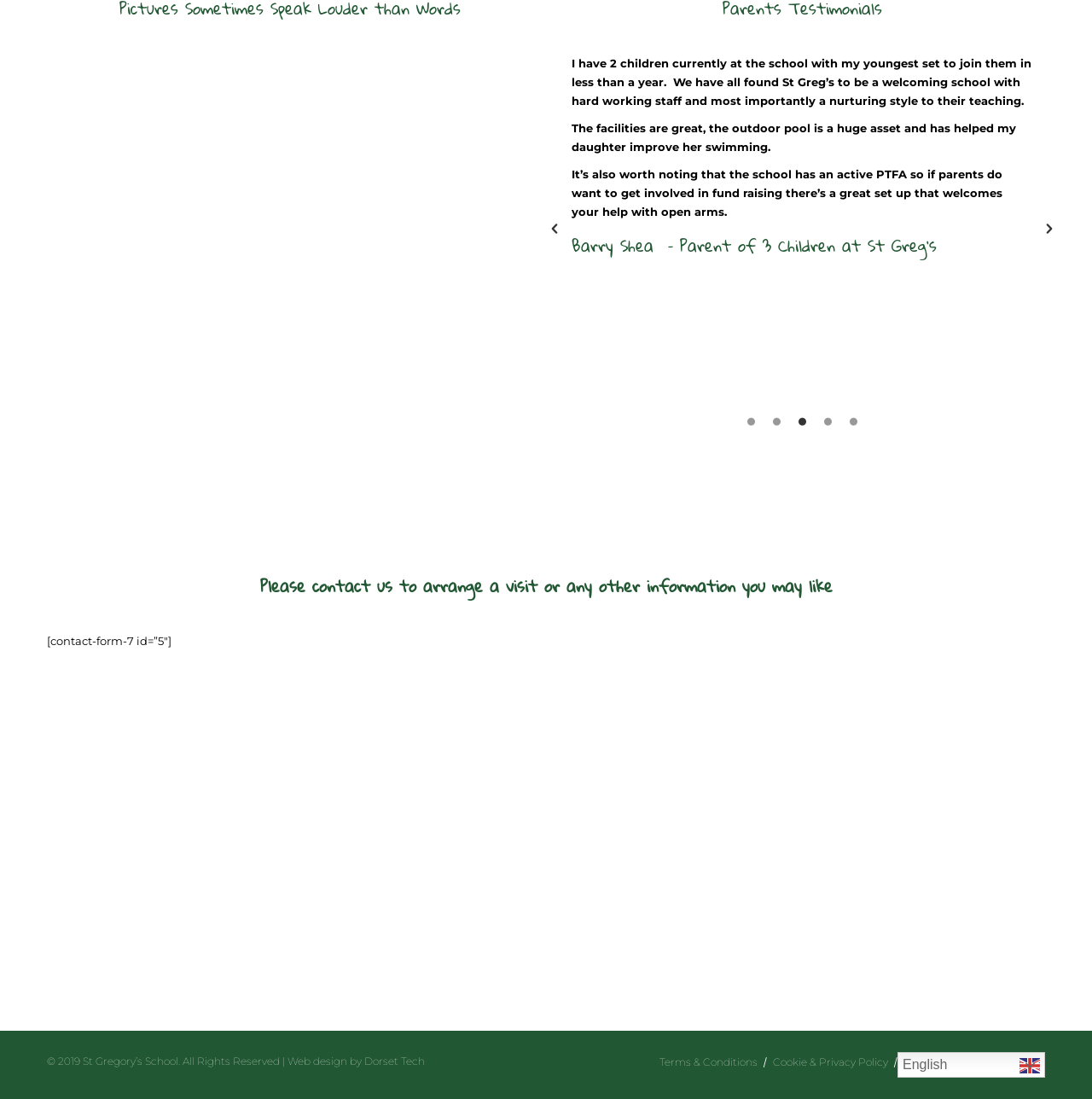Please pinpoint the bounding box coordinates for the region I should click to adhere to this instruction: "Click the 'Next' button".

[0.953, 0.201, 0.969, 0.216]